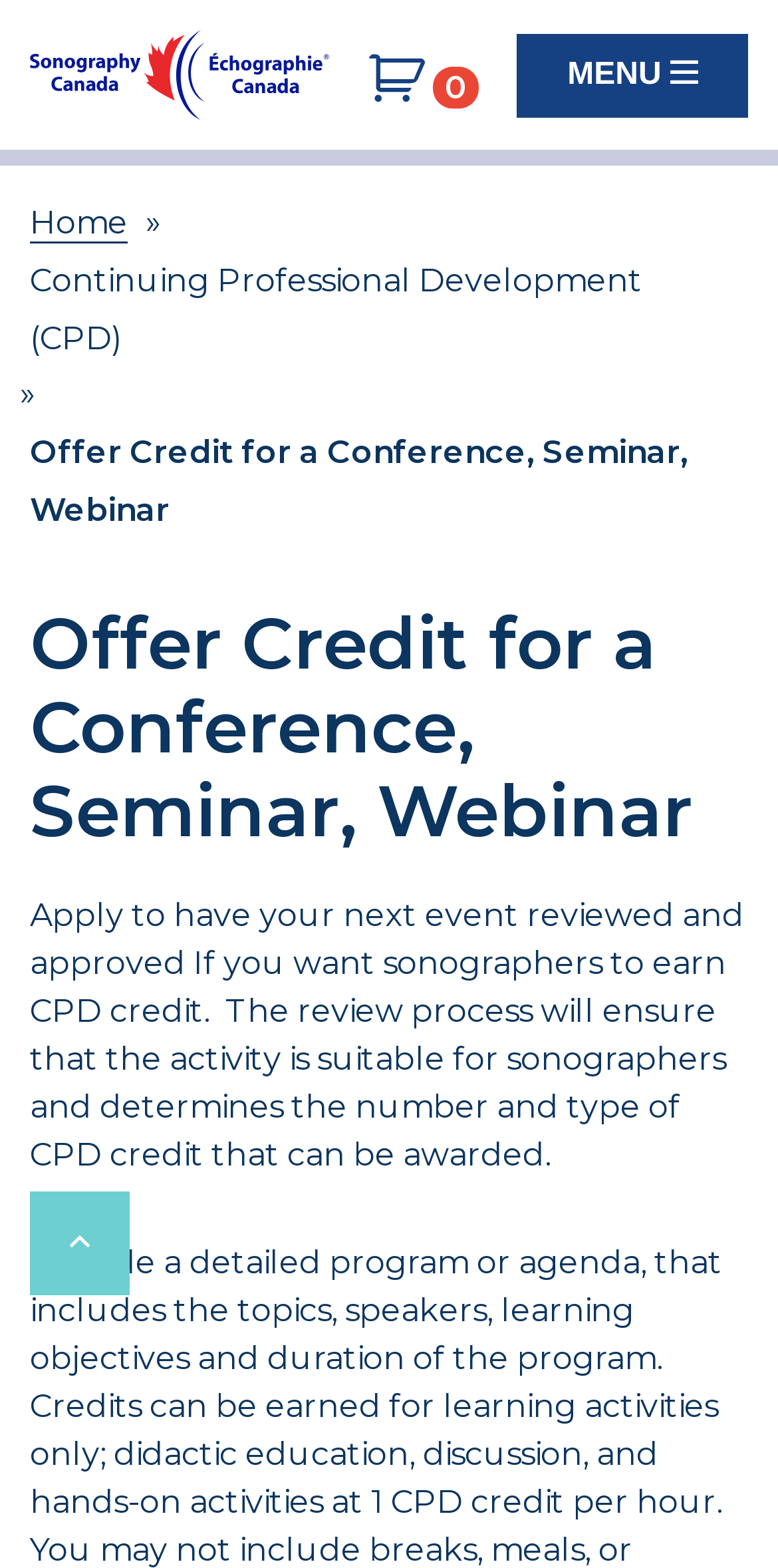Calculate the bounding box coordinates of the UI element given the description: "Back to top".

[0.038, 0.759, 0.167, 0.826]